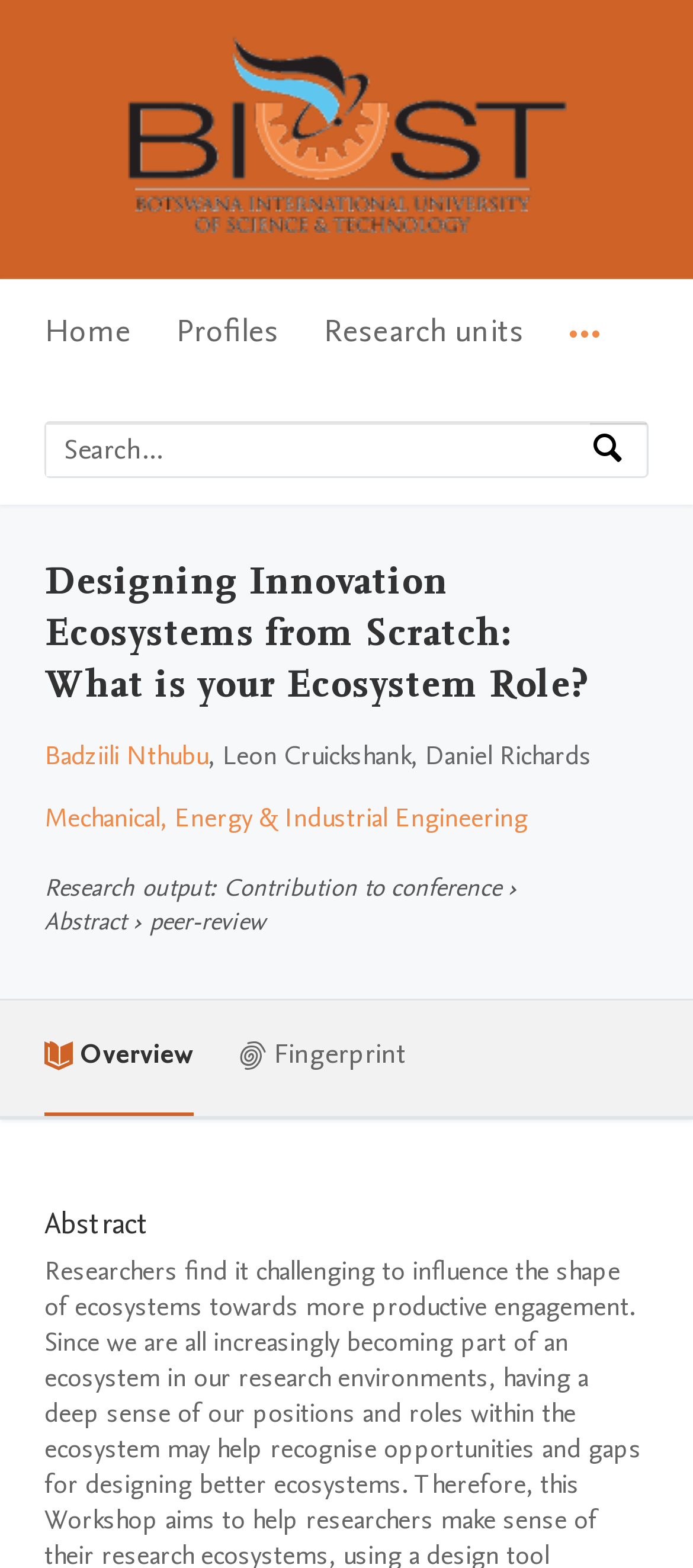Please identify the bounding box coordinates of the area that needs to be clicked to fulfill the following instruction: "Download the abstracts PDF."

[0.064, 0.079, 0.636, 0.147]